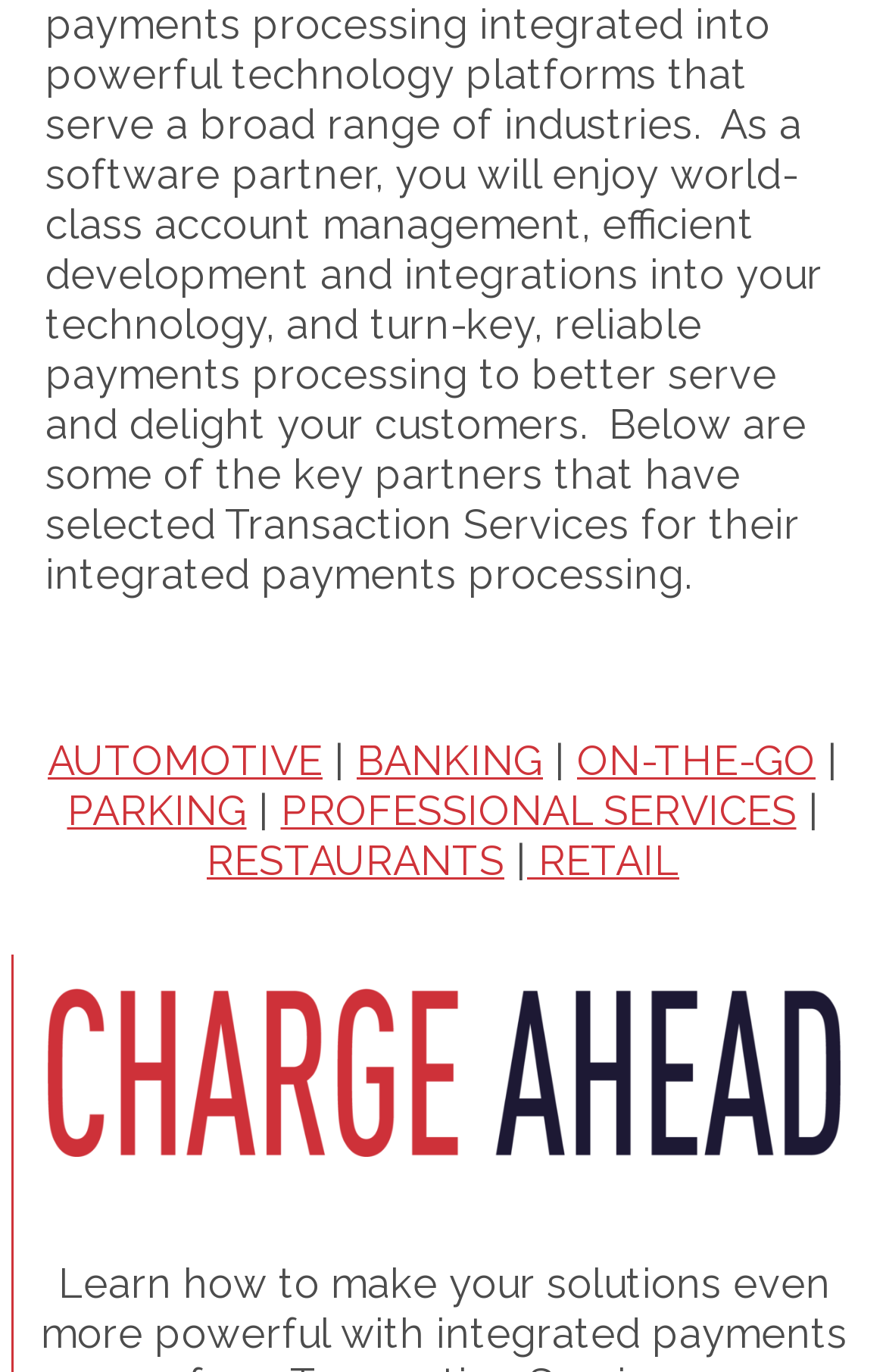Using the format (top-left x, top-left y, bottom-right x, bottom-right y), provide the bounding box coordinates for the described UI element. All values should be floating point numbers between 0 and 1: Go to Top

[0.872, 0.467, 0.974, 0.533]